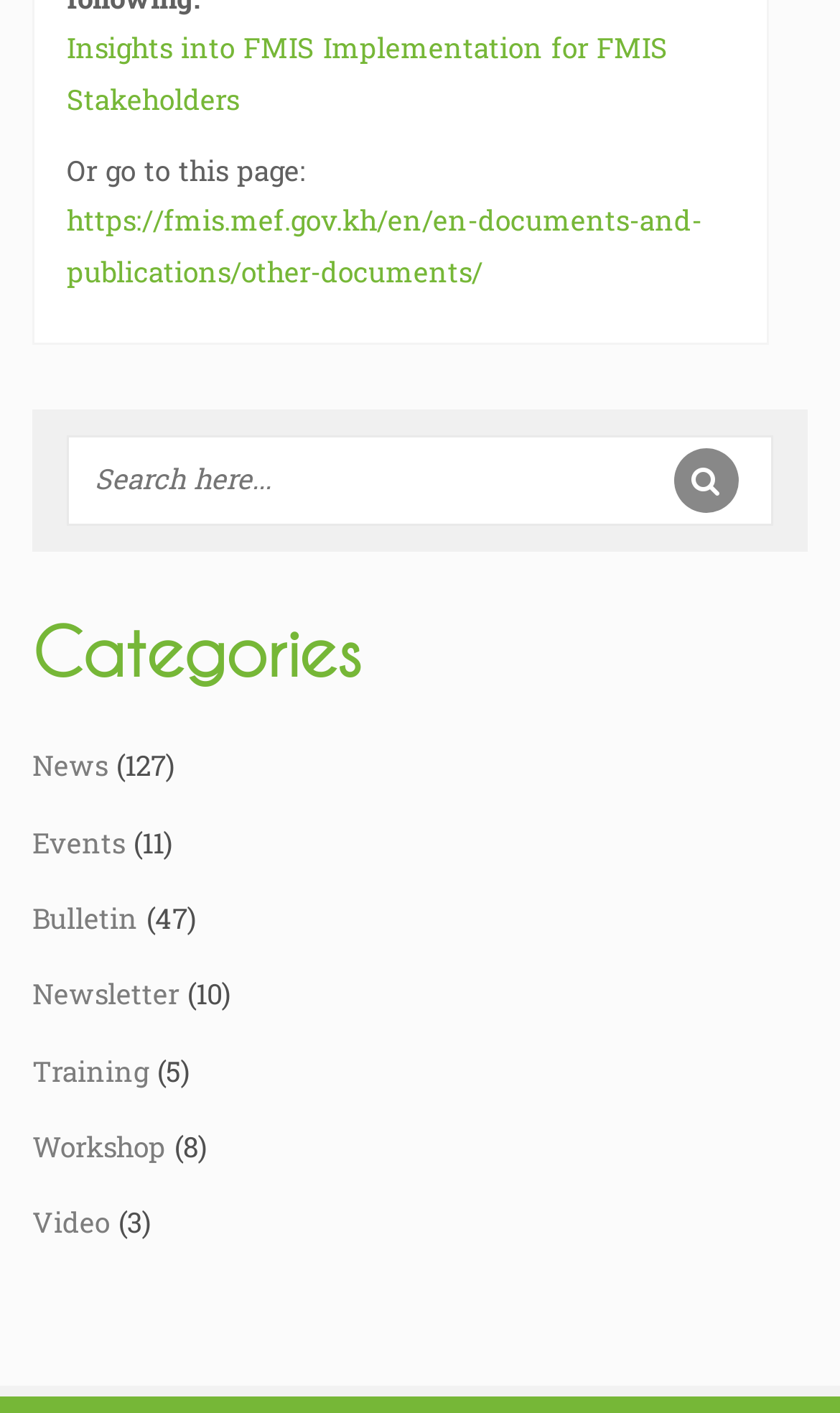Please provide a detailed answer to the question below by examining the image:
What is the icon on the search button?

The icon on the search button is '' which is a magnifying glass icon, indicating that it is a search button.